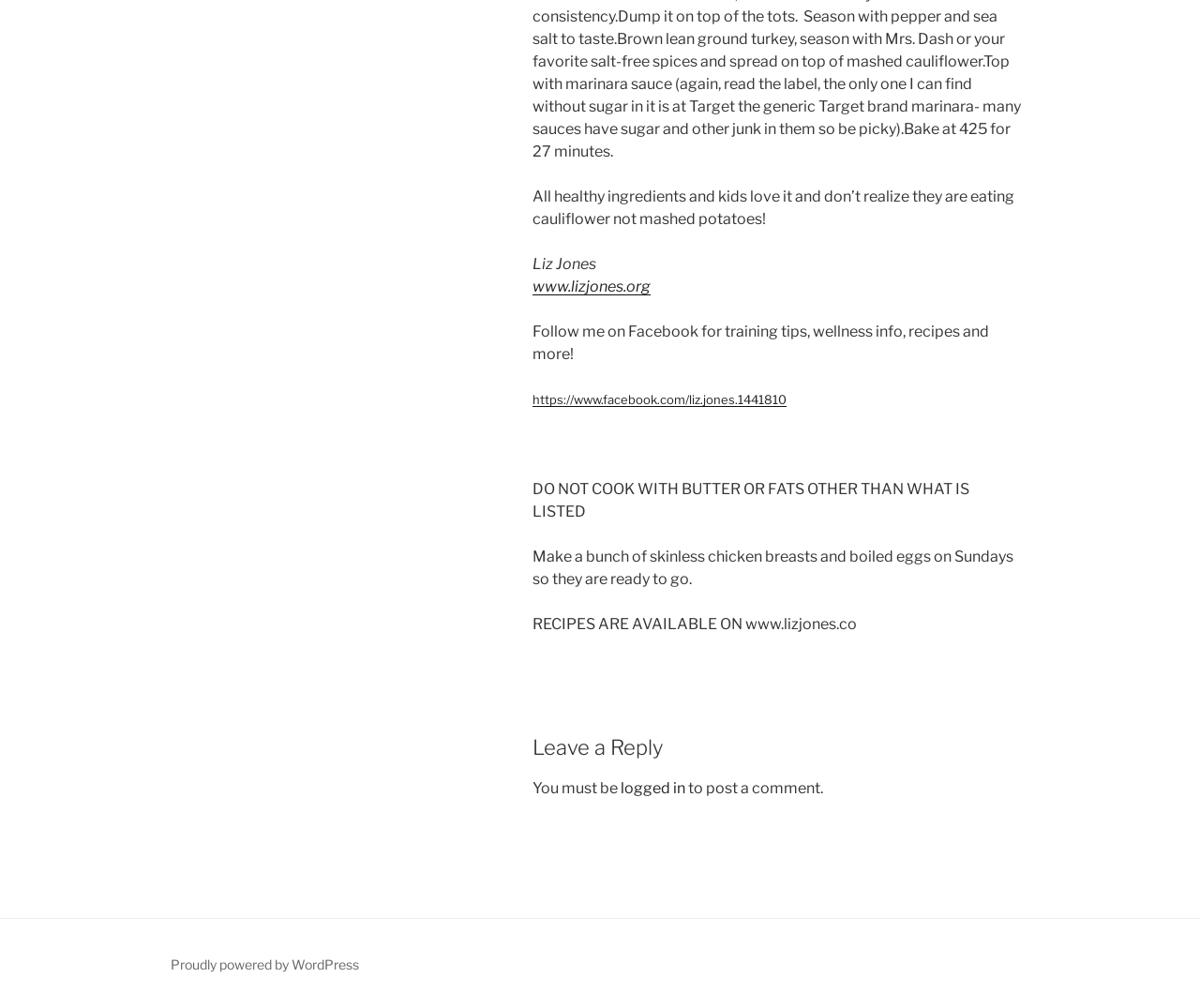Where can recipes be found?
Answer the question with a single word or phrase, referring to the image.

www.lizjones.co